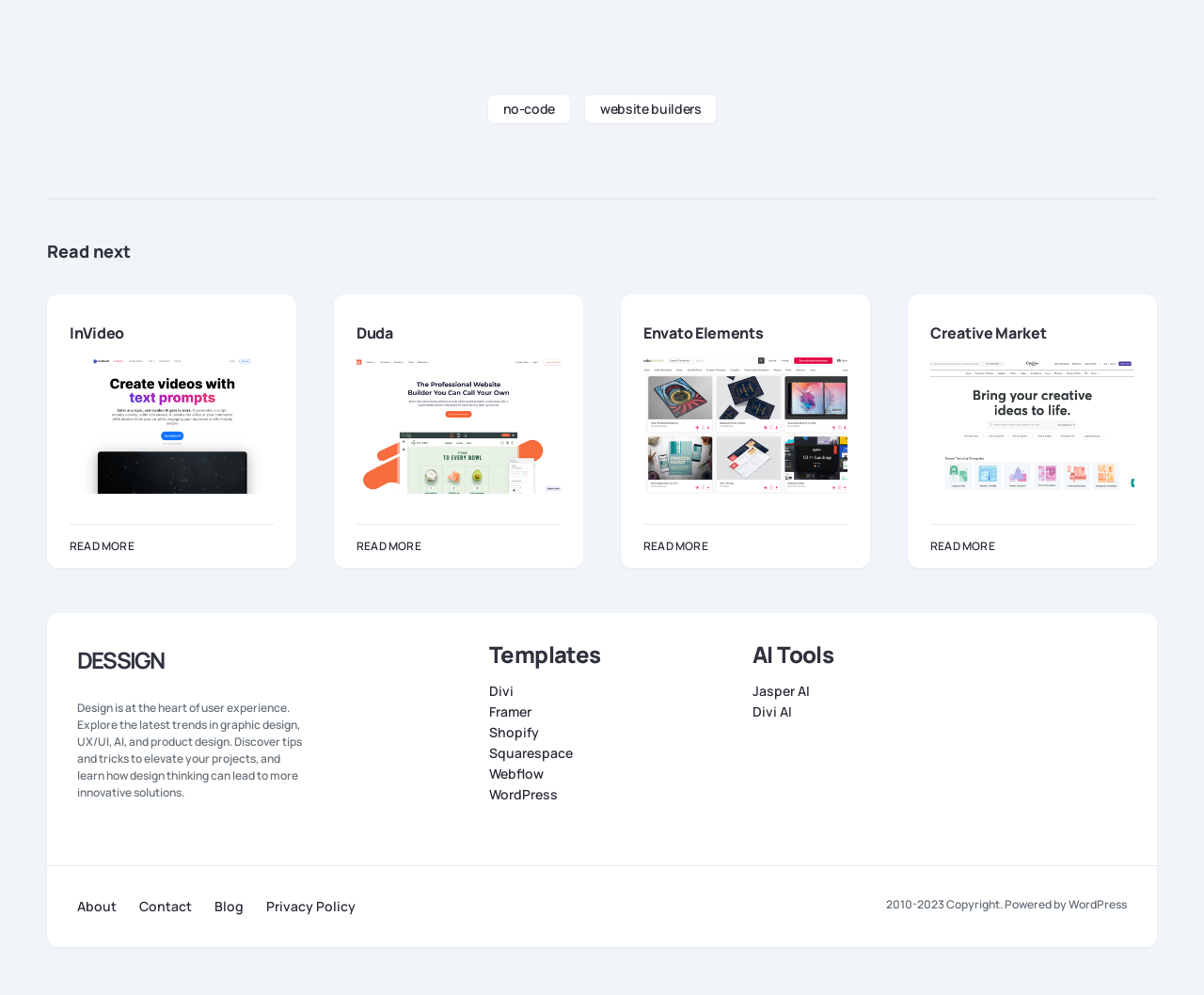Could you indicate the bounding box coordinates of the region to click in order to complete this instruction: "Learn about Creative Market".

[0.773, 0.324, 0.869, 0.345]